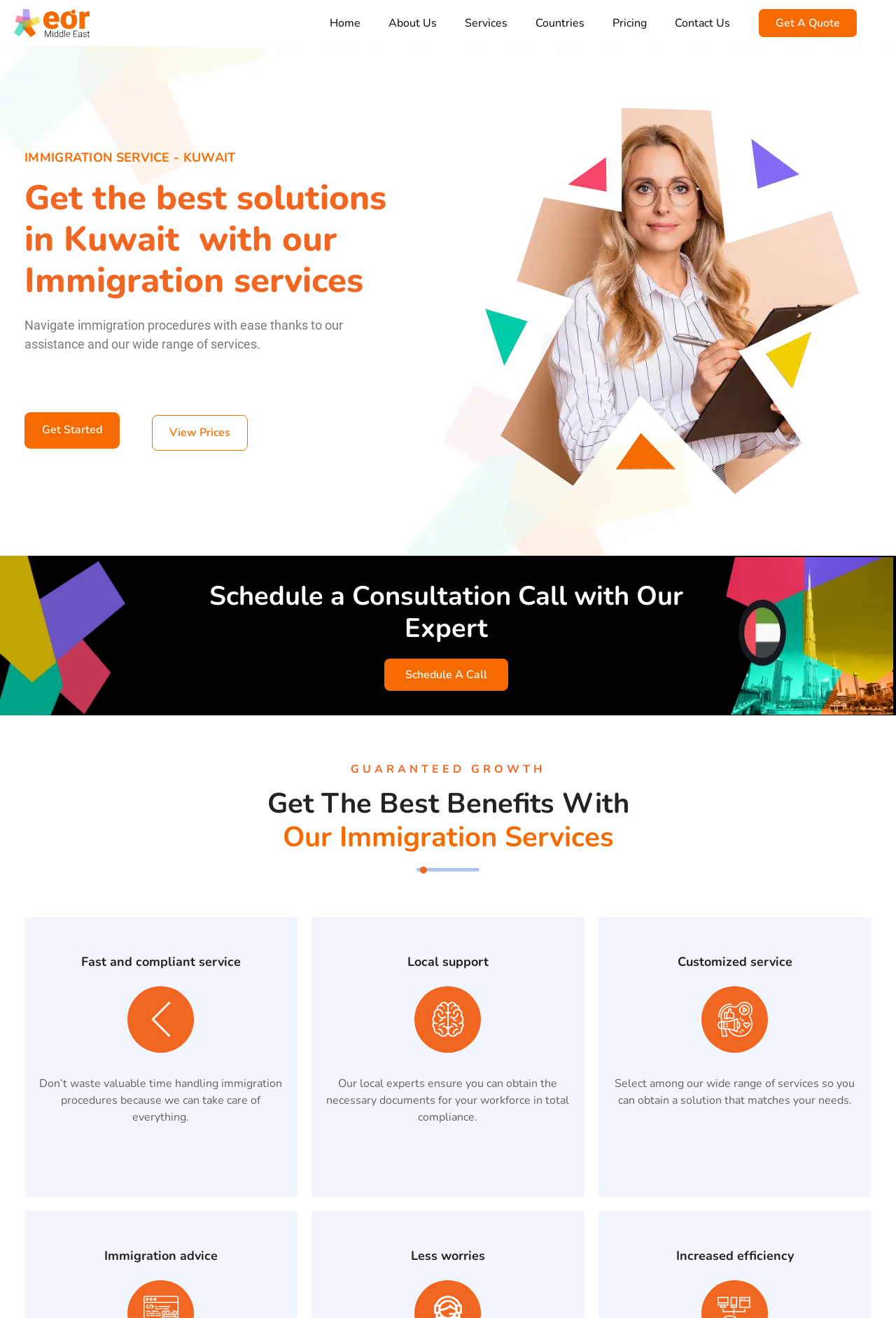Identify the bounding box coordinates of the clickable section necessary to follow the following instruction: "Click the EOR Logo". The coordinates should be presented as four float numbers from 0 to 1, i.e., [left, top, right, bottom].

[0.016, 0.007, 0.101, 0.028]